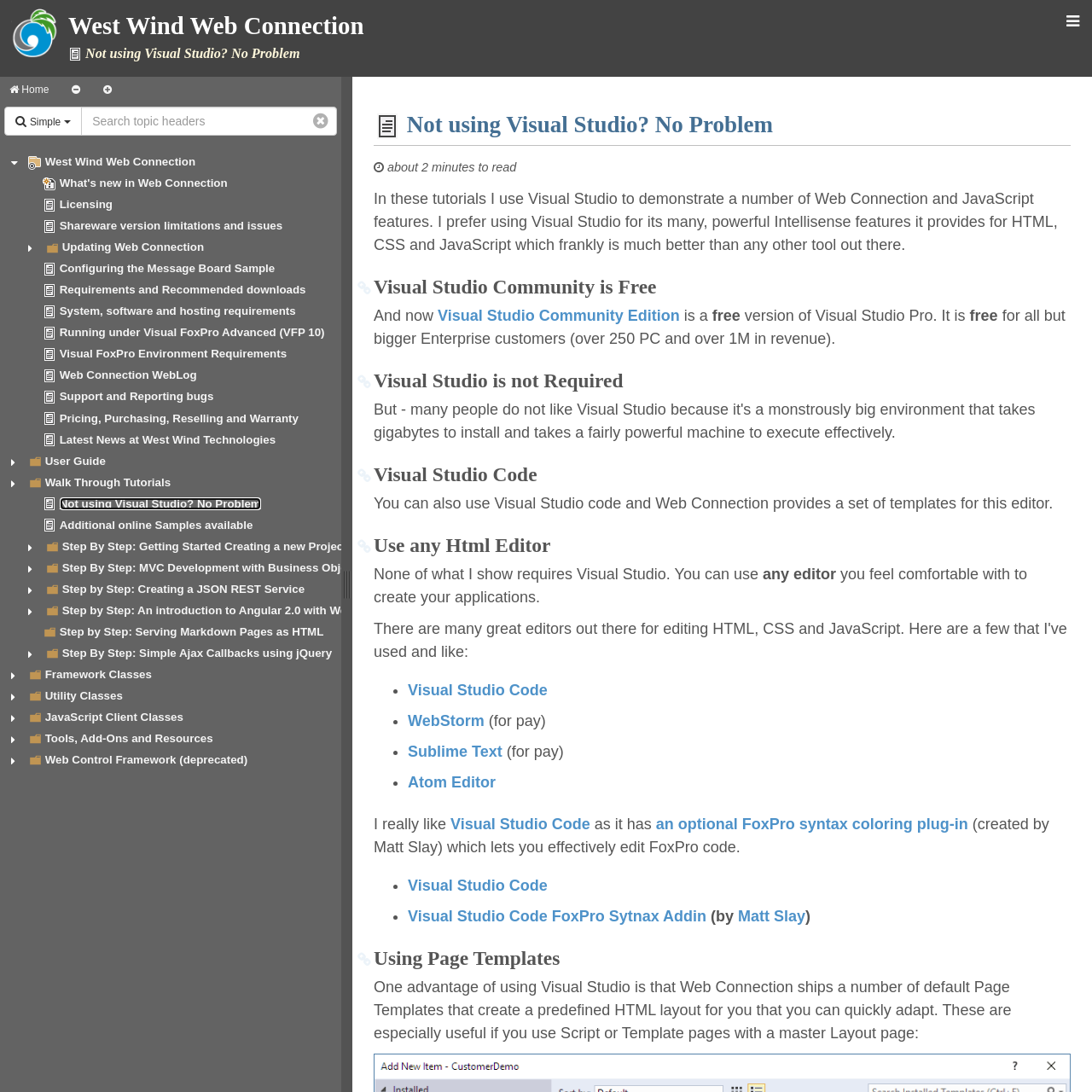Show me the bounding box coordinates of the clickable region to achieve the task as per the instruction: "Click the Home button".

[0.0, 0.07, 0.053, 0.094]